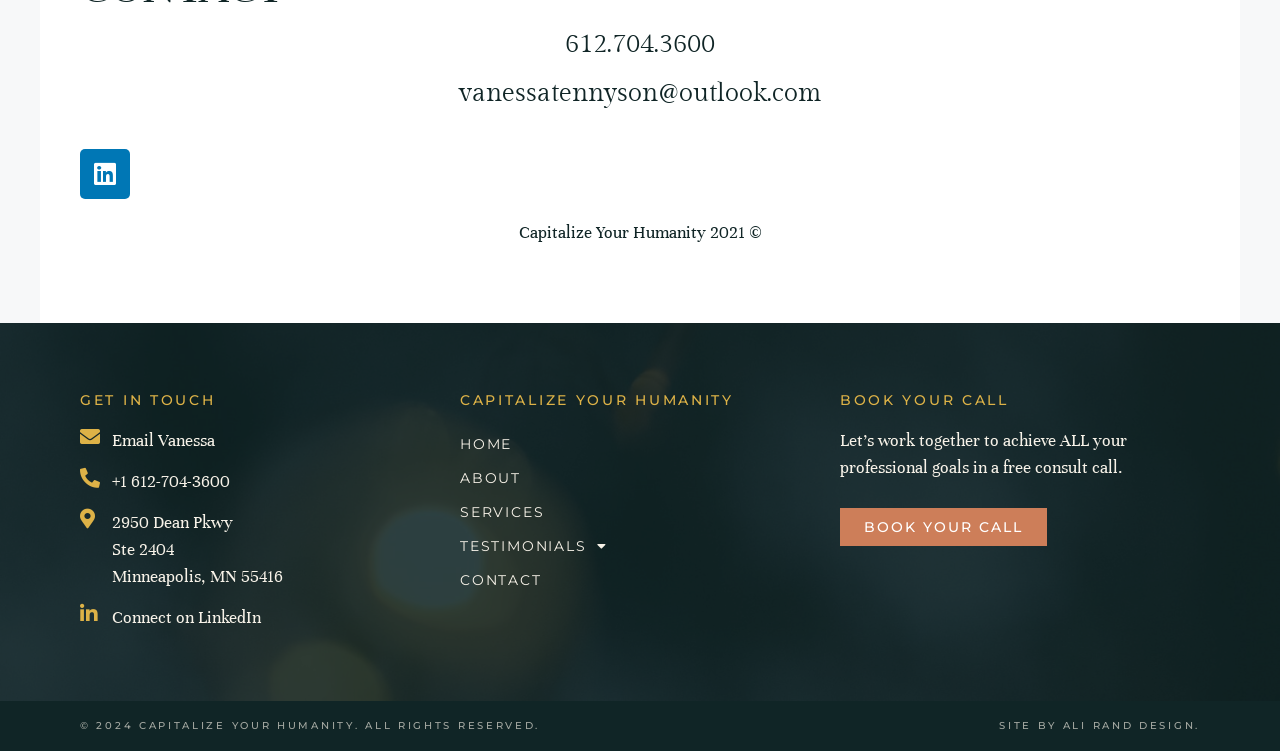Specify the bounding box coordinates (top-left x, top-left y, bottom-right x, bottom-right y) of the UI element in the screenshot that matches this description: Testimonials

[0.344, 0.704, 0.641, 0.749]